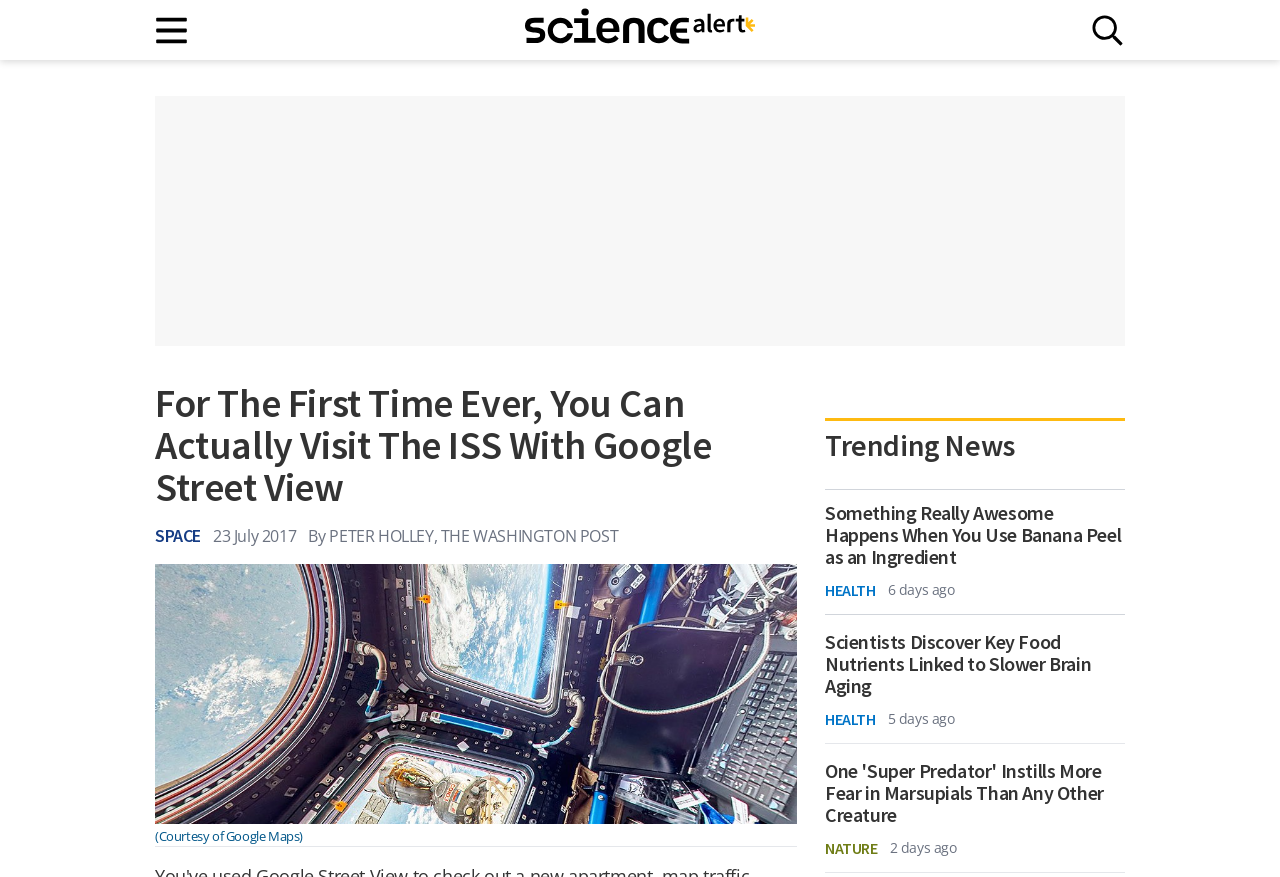What is the category of the article 'One 'Super Predator' Instills More Fear in Marsupials Than Any Other Creature'?
Using the visual information, answer the question in a single word or phrase.

NATURE